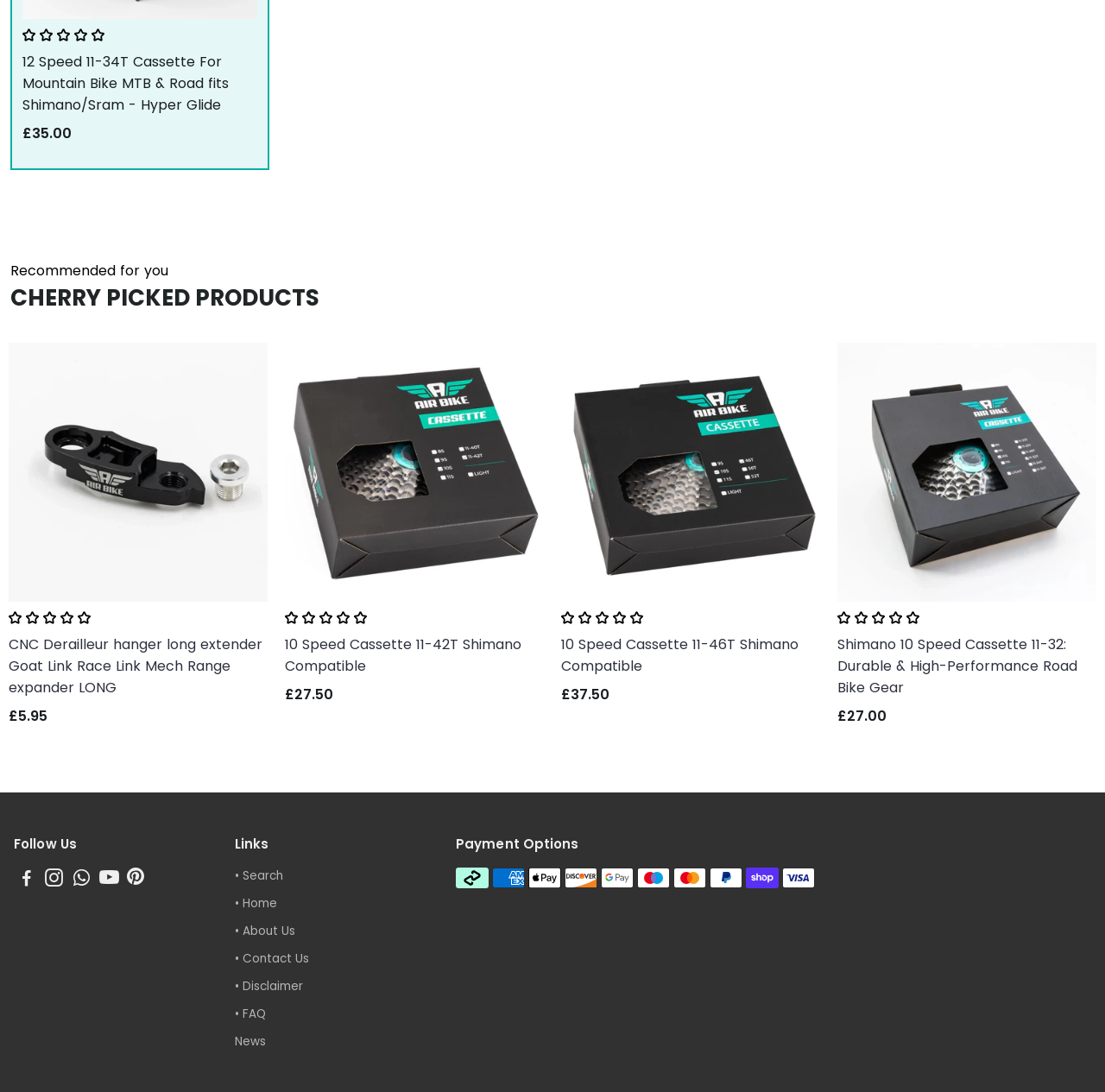Please indicate the bounding box coordinates for the clickable area to complete the following task: "Click the link to view 12 Speed 11-34T Cassette For Mountain Bike MTB & Road fits Shimano/Sram". The coordinates should be specified as four float numbers between 0 and 1, i.e., [left, top, right, bottom].

[0.02, 0.048, 0.207, 0.105]